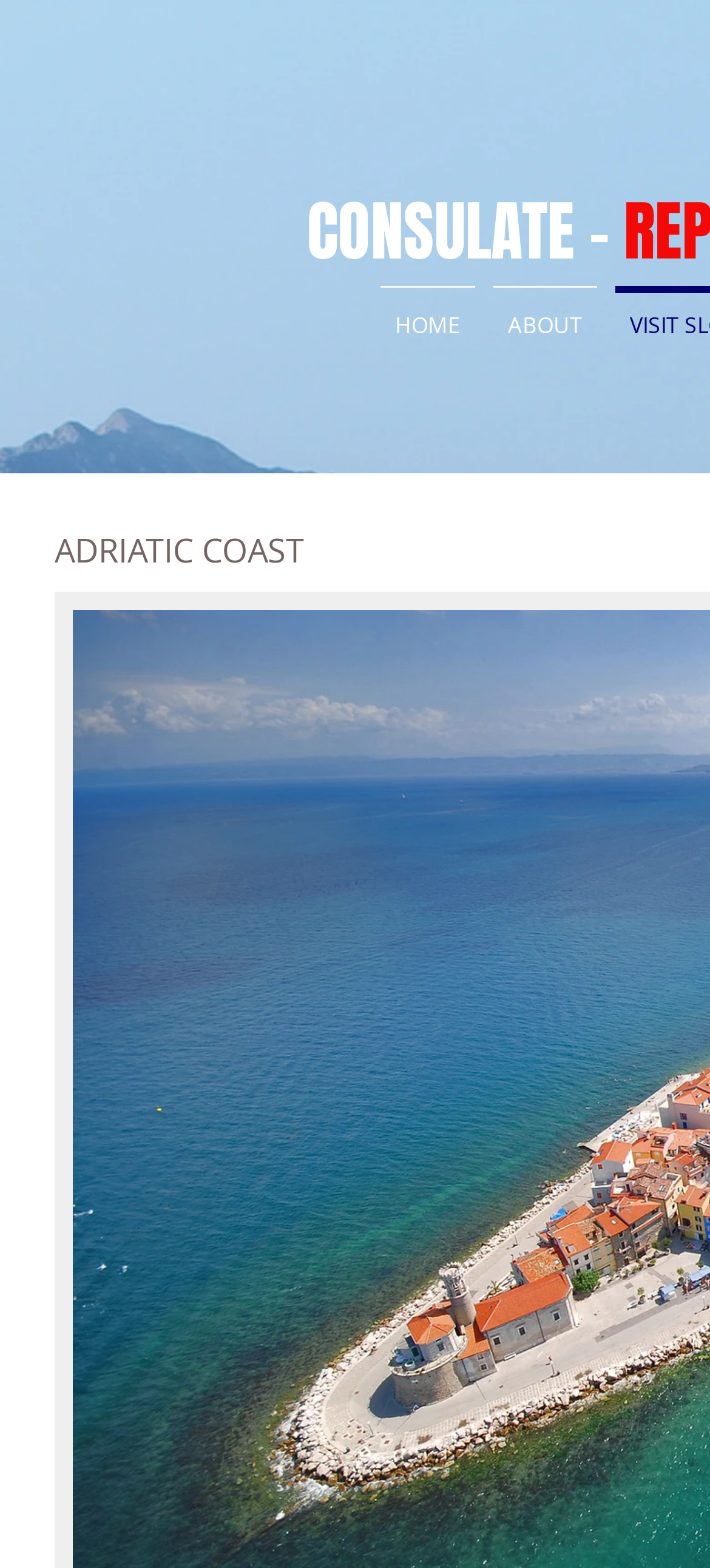Identify and extract the main heading of the webpage.

CONSULATE - REPUBLIC OF SLOVENIA - MINNESOTA